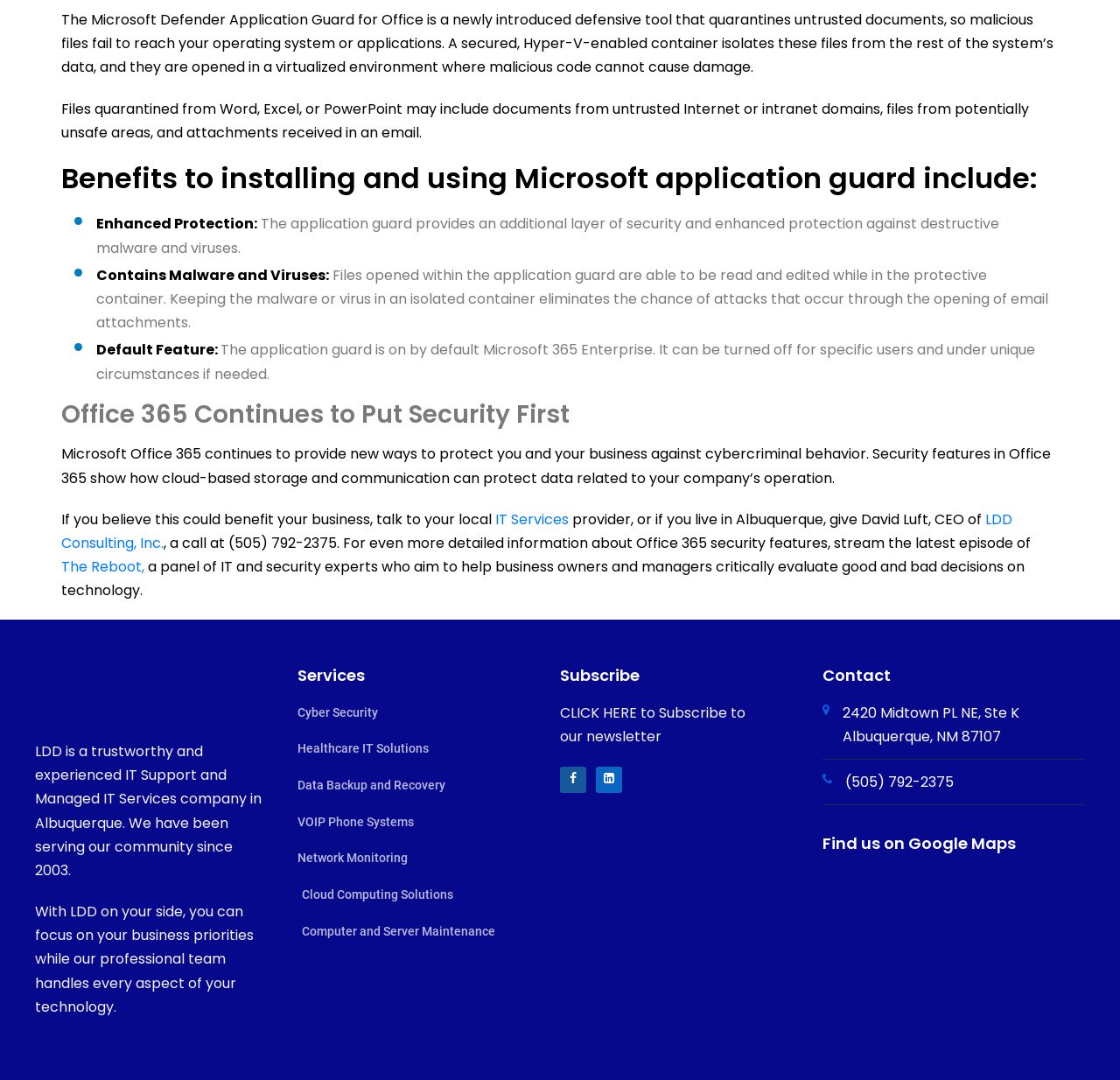What is the benefit of using Microsoft Application Guard?
Using the image provided, answer with just one word or phrase.

Enhanced Protection